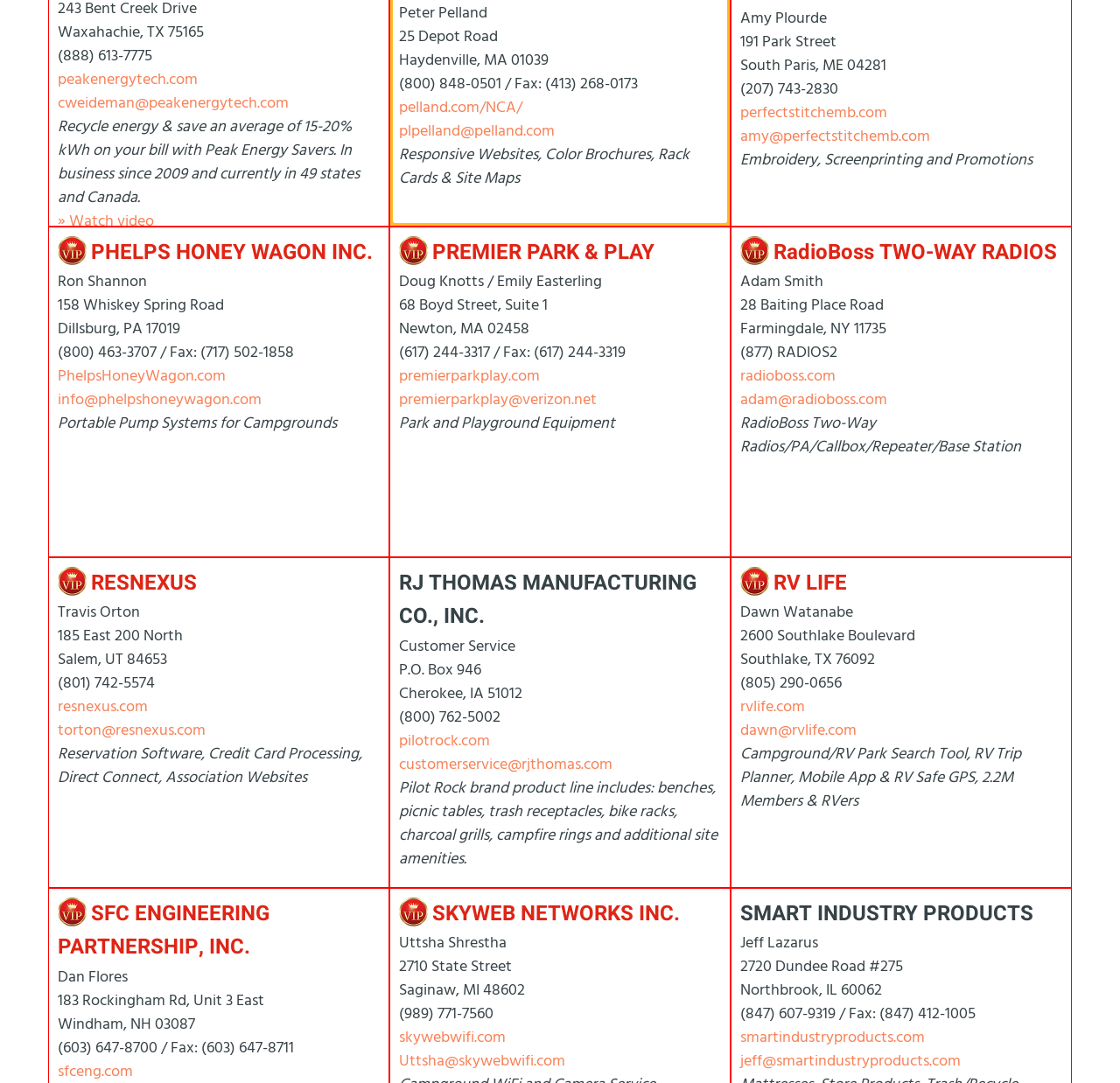Carefully examine the image and provide an in-depth answer to the question: What is the product line of RJ Thomas Manufacturing Co., Inc.?

I found the product line of RJ Thomas Manufacturing Co., Inc. by looking at the section of the webpage dedicated to the company, where its product information is listed.